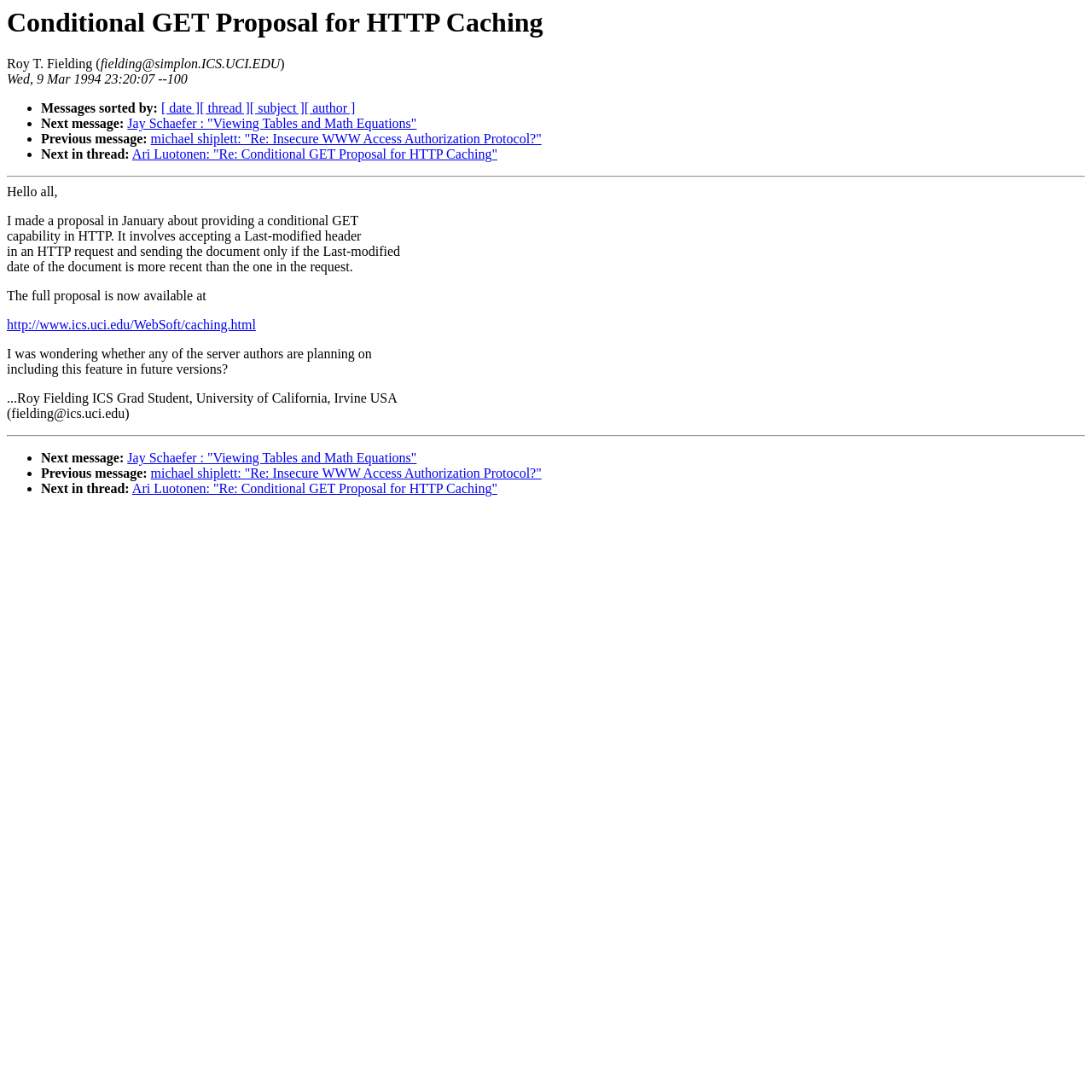What is the affiliation of Roy T. Fielding?
Please utilize the information in the image to give a detailed response to the question.

The affiliation of Roy T. Fielding is mentioned at the bottom of the page as 'ICS Grad Student, University of California, Irvine USA'.